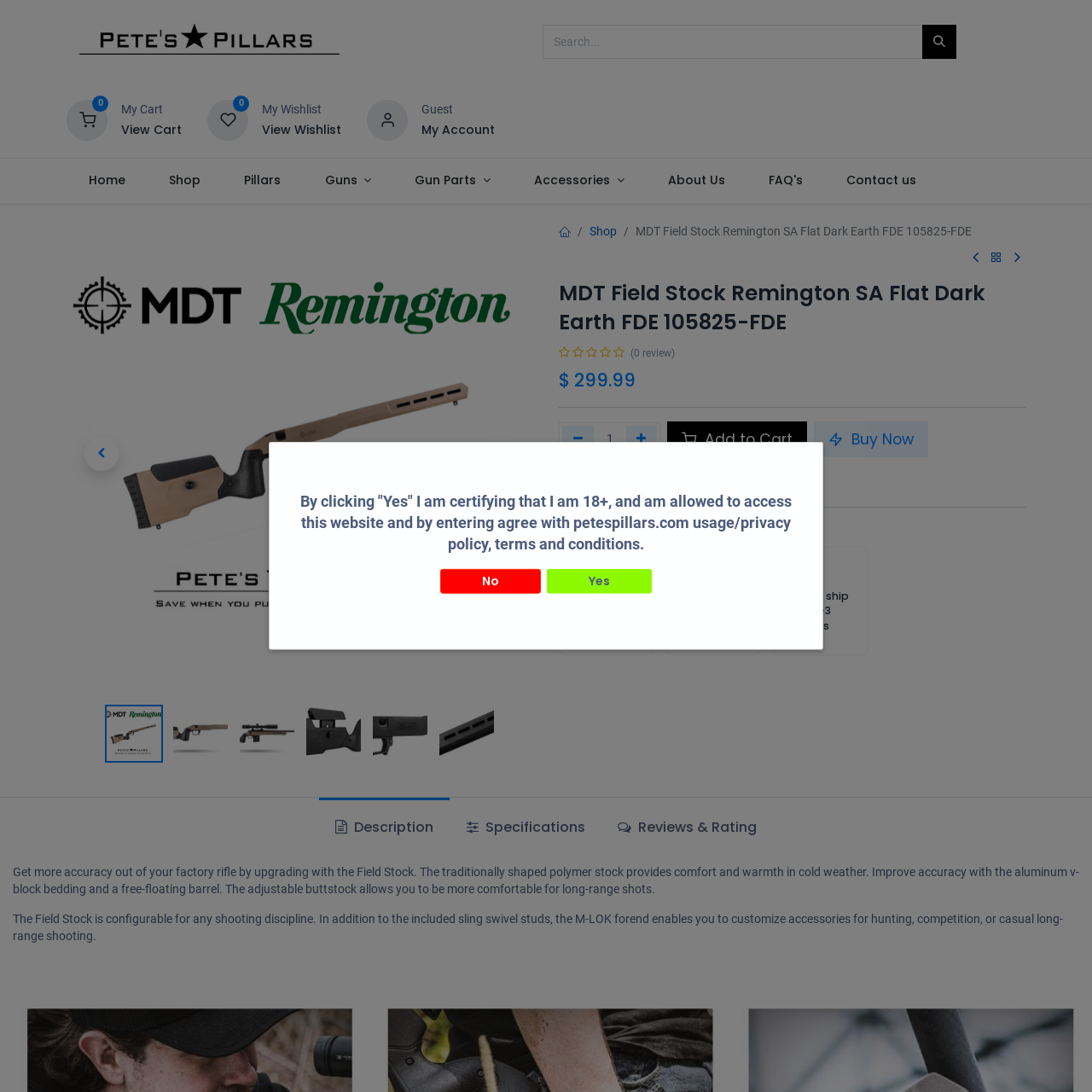Write an extensive caption that covers every aspect of the webpage.

This webpage is a product page for the "MDT Field Stock Remington SA Flat Dark Earth FDE 105825-FDE" on Pete's Pillars, a premium sporting goods parts website. At the top of the page, there is a logo of Pete's Pillars, a search bar, and a navigation menu with links to "My Cart", "My Wishlist", and "My Account". 

Below the navigation menu, there is a modal dialog with a certification message, requiring users to confirm they are 18 years old and agree to the website's usage and privacy policy.

The main content of the page is divided into two sections. On the left side, there is a product image gallery with six images of the product from different angles. Above the image gallery, there are navigation buttons to move to the previous or next image. 

On the right side, there is a product description section. At the top, there is a product title, followed by a rating section with zero reviews. Below the rating section, there is a price tag of $299.99. 

Under the price tag, there is a section to add the product to the cart, with options to remove or add one item, and a quantity input field. There are also buttons to add the product to the cart, buy now, or add to the wishlist.

Further down, there is a section with terms and conditions, and three headings highlighting the website's benefits: being an authorized dealer, offering the lowest price online, and shipping orders within 1-3 business days.

At the bottom of the page, there is a tab list with two tabs: "Description" and "Specifications". The "Description" tab is selected by default.